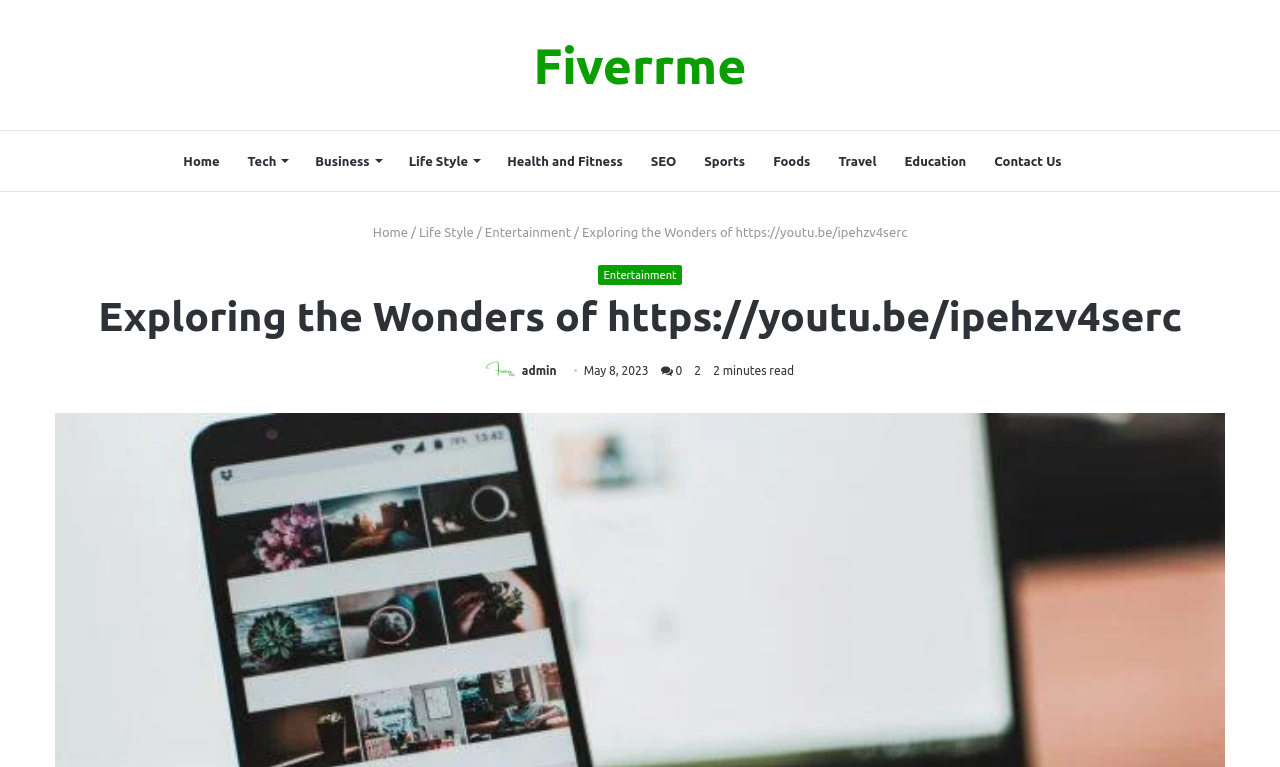Please indicate the bounding box coordinates of the element's region to be clicked to achieve the instruction: "Click on the 'Home' link". Provide the coordinates as four float numbers between 0 and 1, i.e., [left, top, right, bottom].

[0.132, 0.171, 0.182, 0.249]